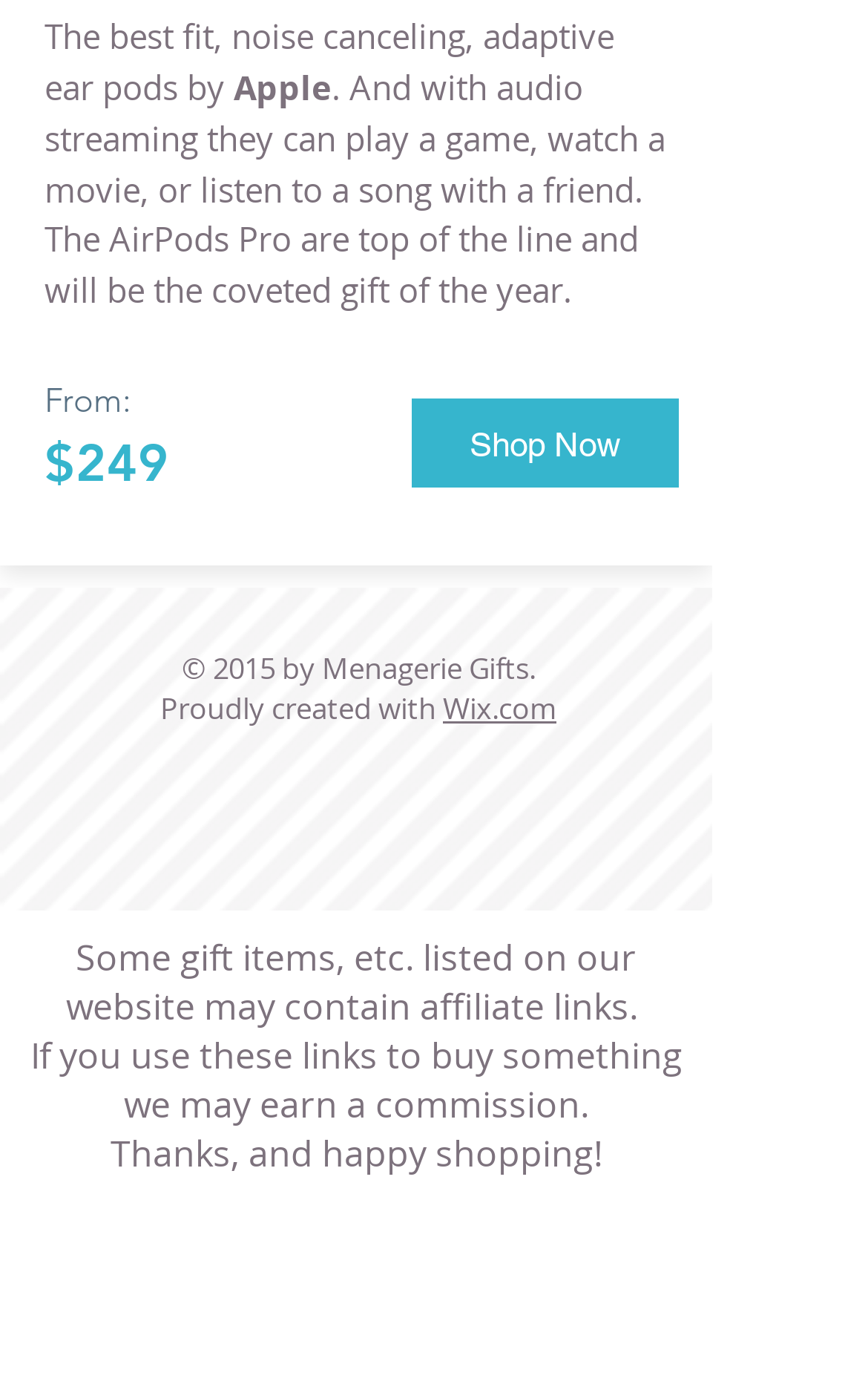What is the purpose of the AirPods Pro?
Based on the image, answer the question in a detailed manner.

I inferred the purpose of the AirPods Pro by reading the descriptive text that says 'And with audio streaming they can play a game, watch a movie, or listen to a song with a friend.' This suggests that the AirPods Pro can be used for entertainment and social activities.